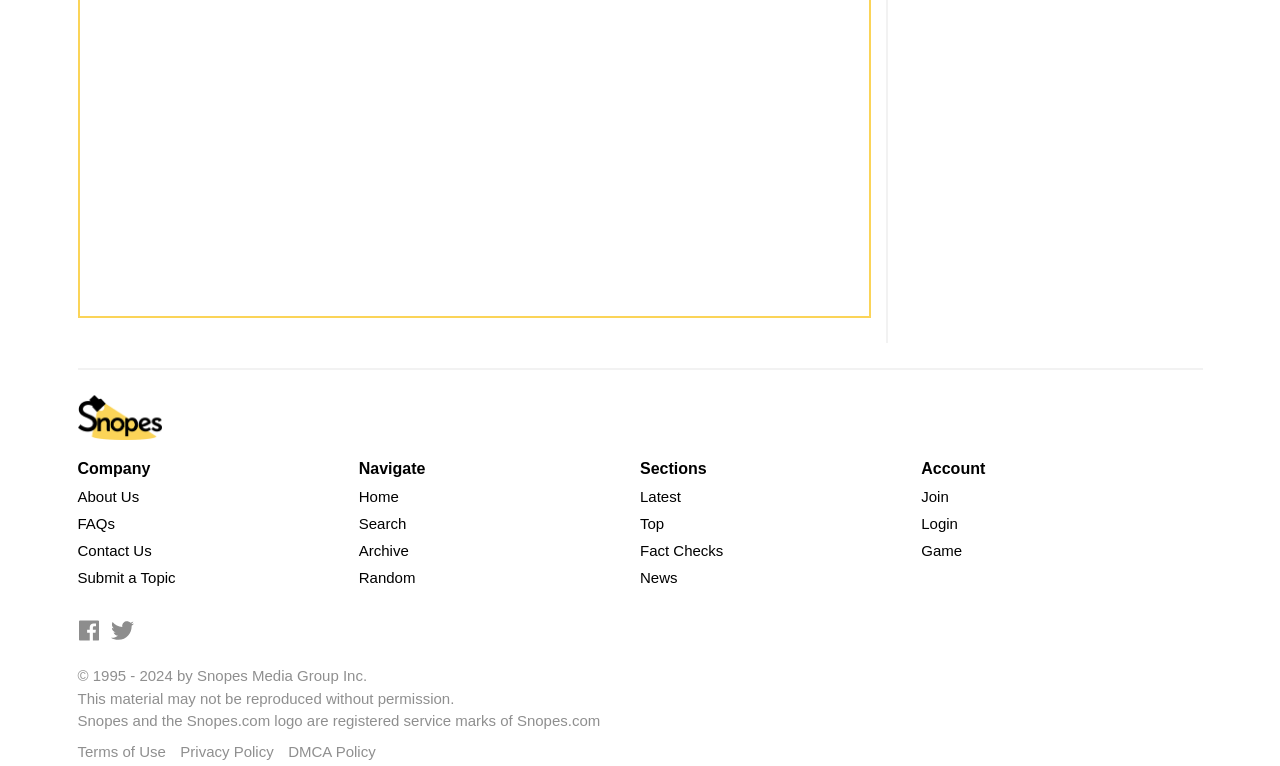Find and specify the bounding box coordinates that correspond to the clickable region for the instruction: "Search for a topic".

[0.28, 0.673, 0.317, 0.695]